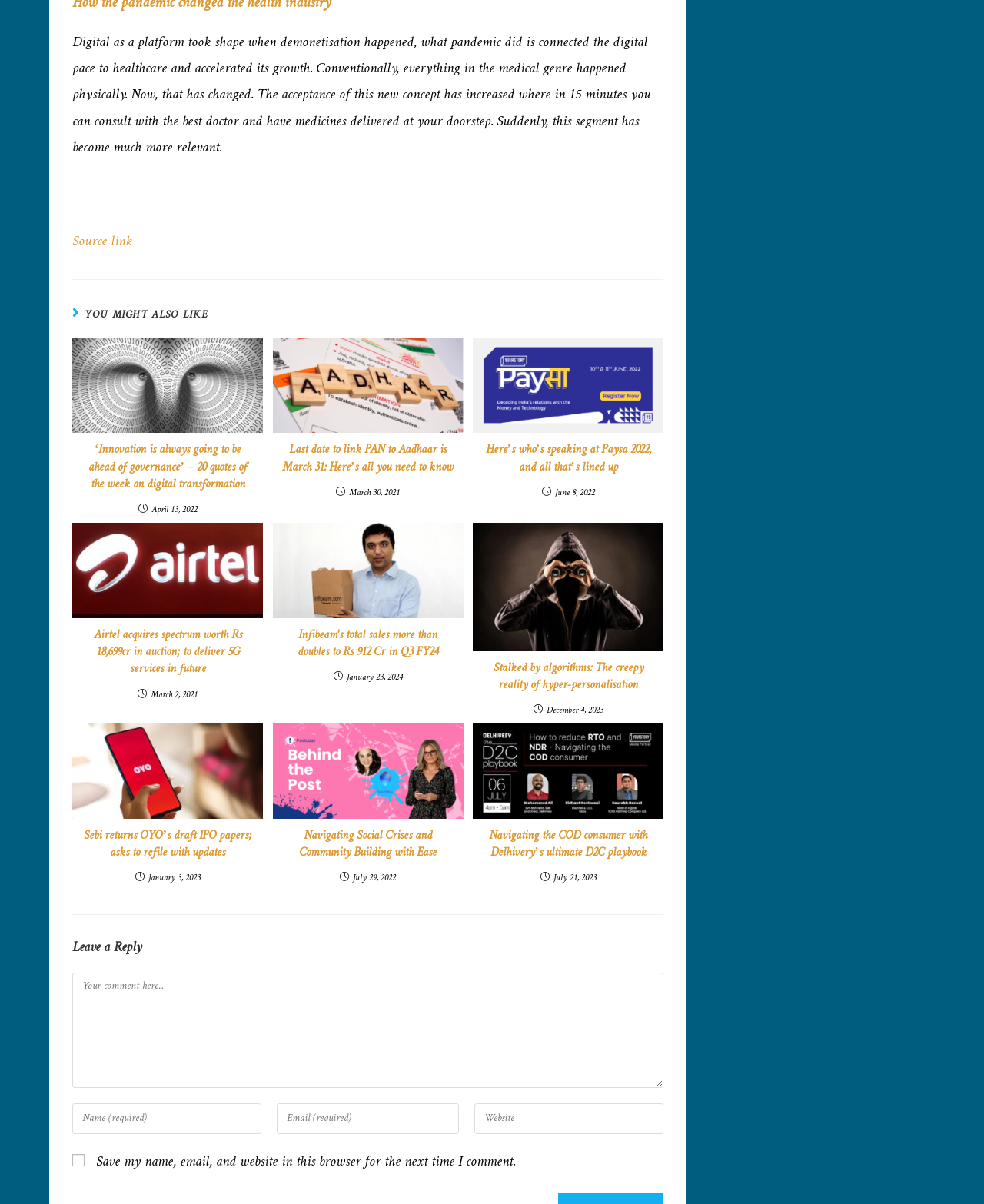How many articles are displayed on this webpage?
Please respond to the question thoroughly and include all relevant details.

I counted the number of article elements on the webpage and found that there are 12 articles displayed.